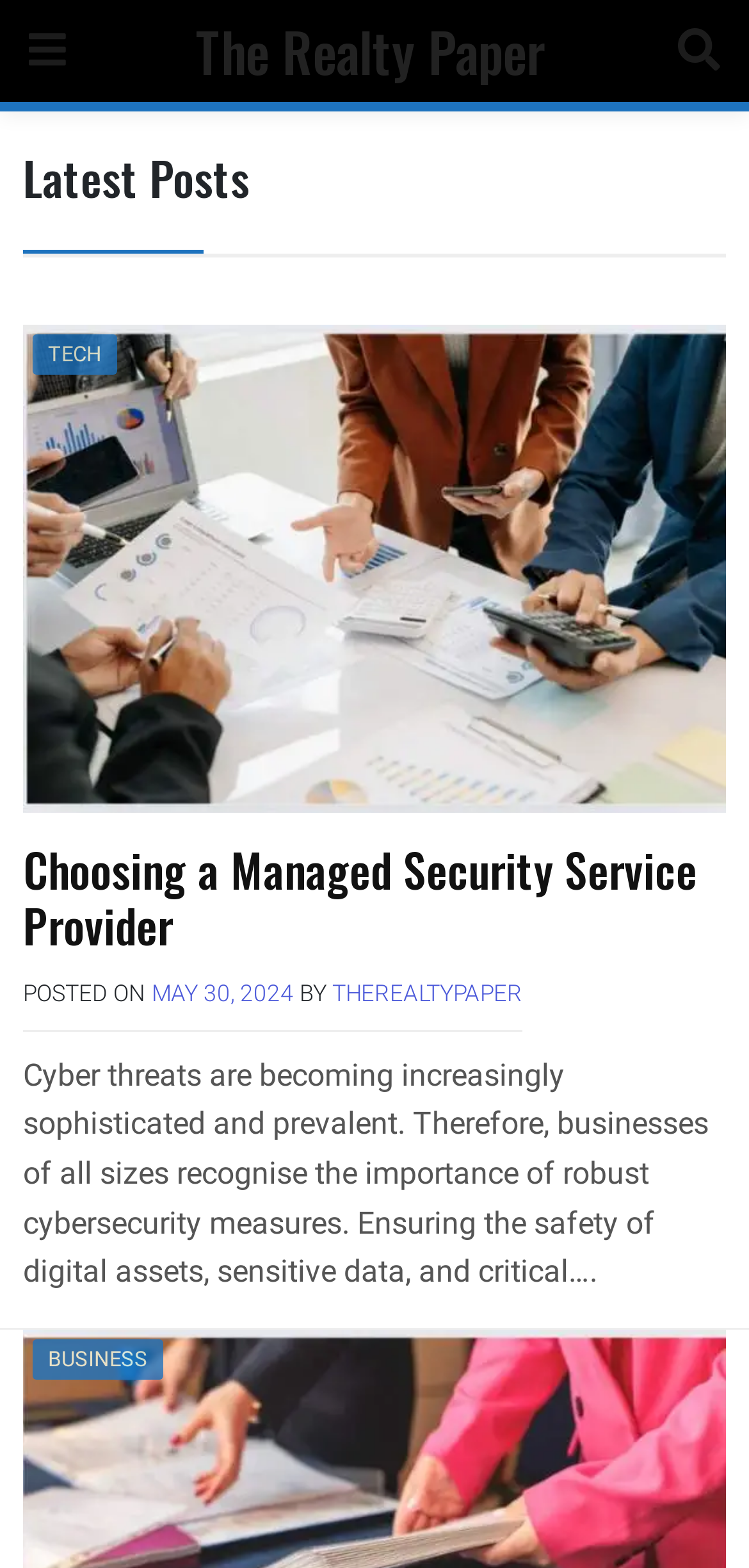What is the title of the first post on the webpage?
Using the visual information, reply with a single word or short phrase.

Choosing a Managed Security Service Provider